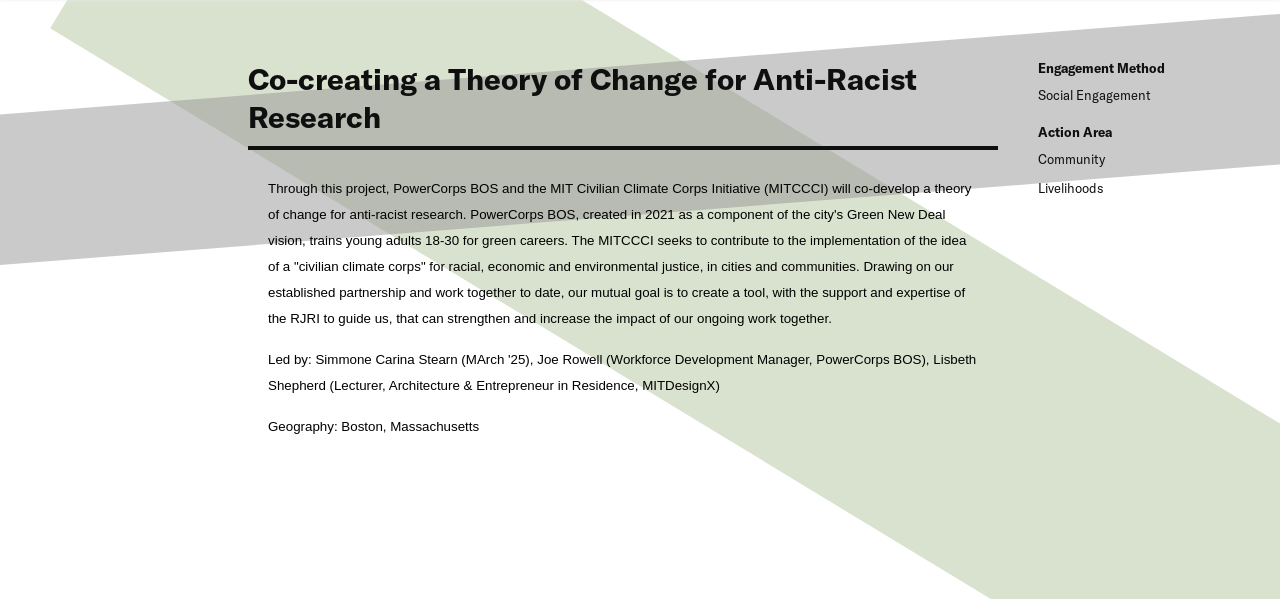What are the principles that the project is rooted in?
Examine the image closely and answer the question with as much detail as possible.

The caption explicitly states that the project is rooted in the principles of racial, economic, and environmental justice, emphasizing community engagement and social impact.